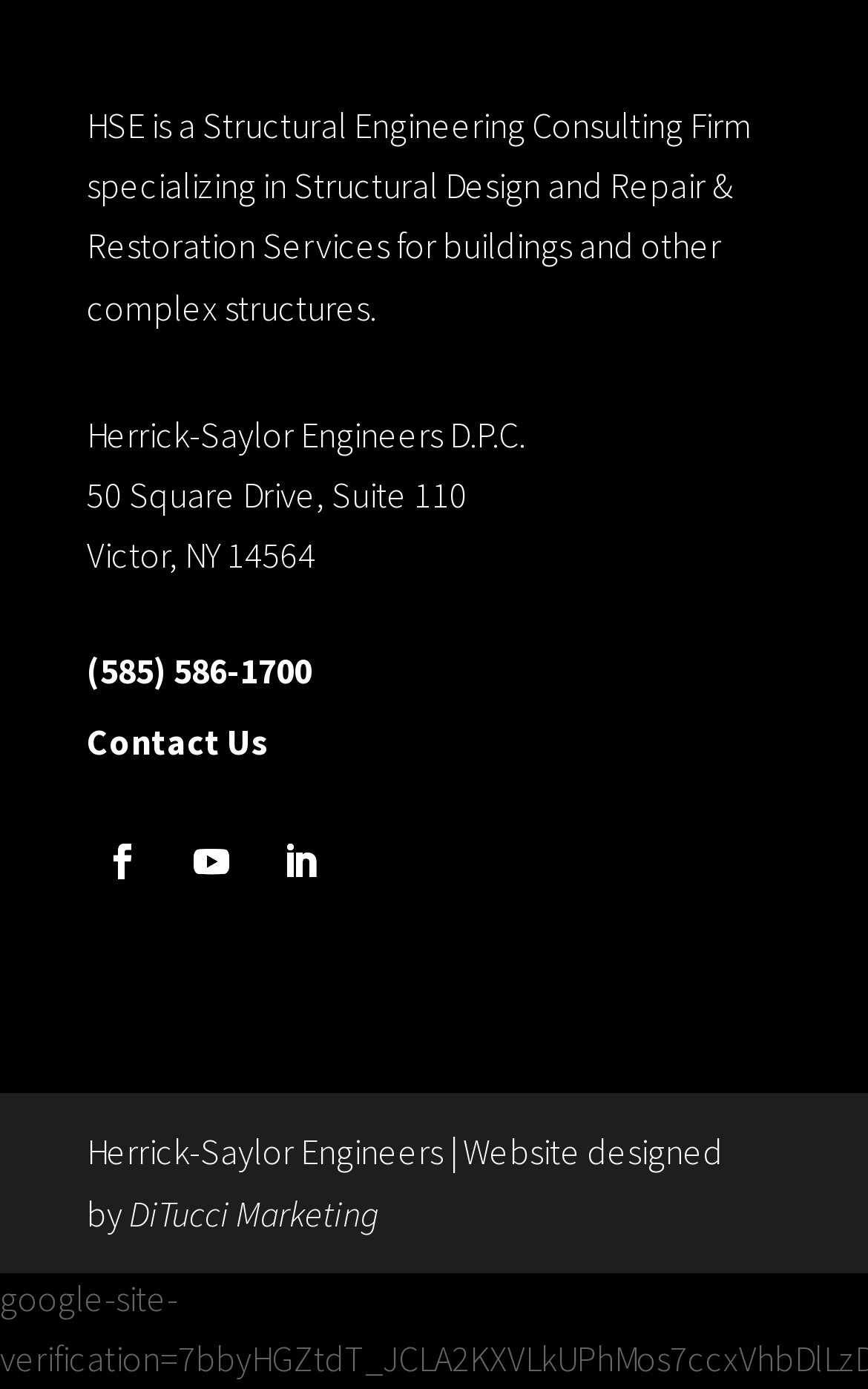Is the 'Contact Us' link above or below the phone number?
Please respond to the question with as much detail as possible.

I compared the y1 and y2 coordinates of the 'Contact Us' link and the phone number link, and found that the 'Contact Us' link has a smaller y1 and y2 value, which means it is located above the phone number.